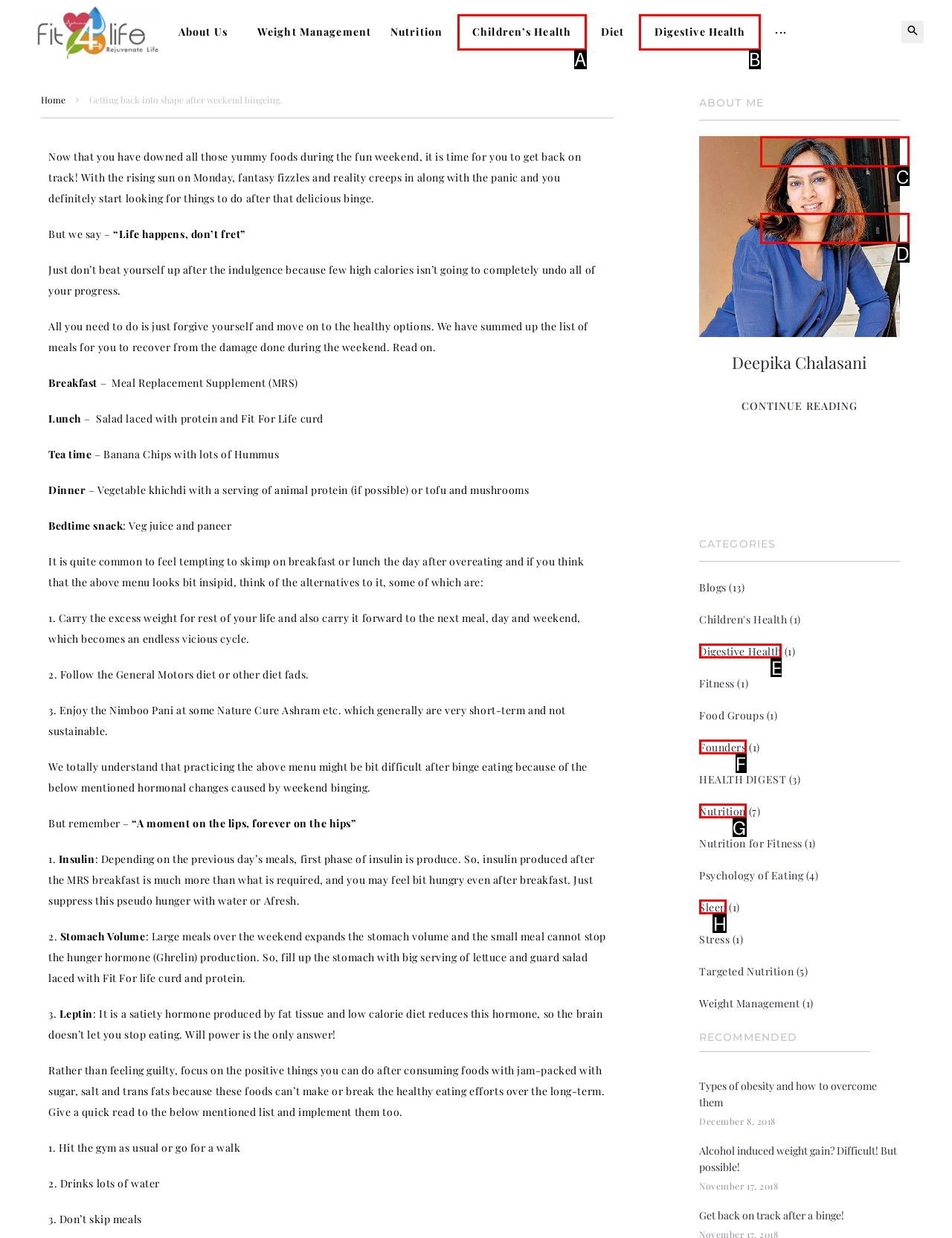Using the given description: Nutrition, identify the HTML element that corresponds best. Answer with the letter of the correct option from the available choices.

G